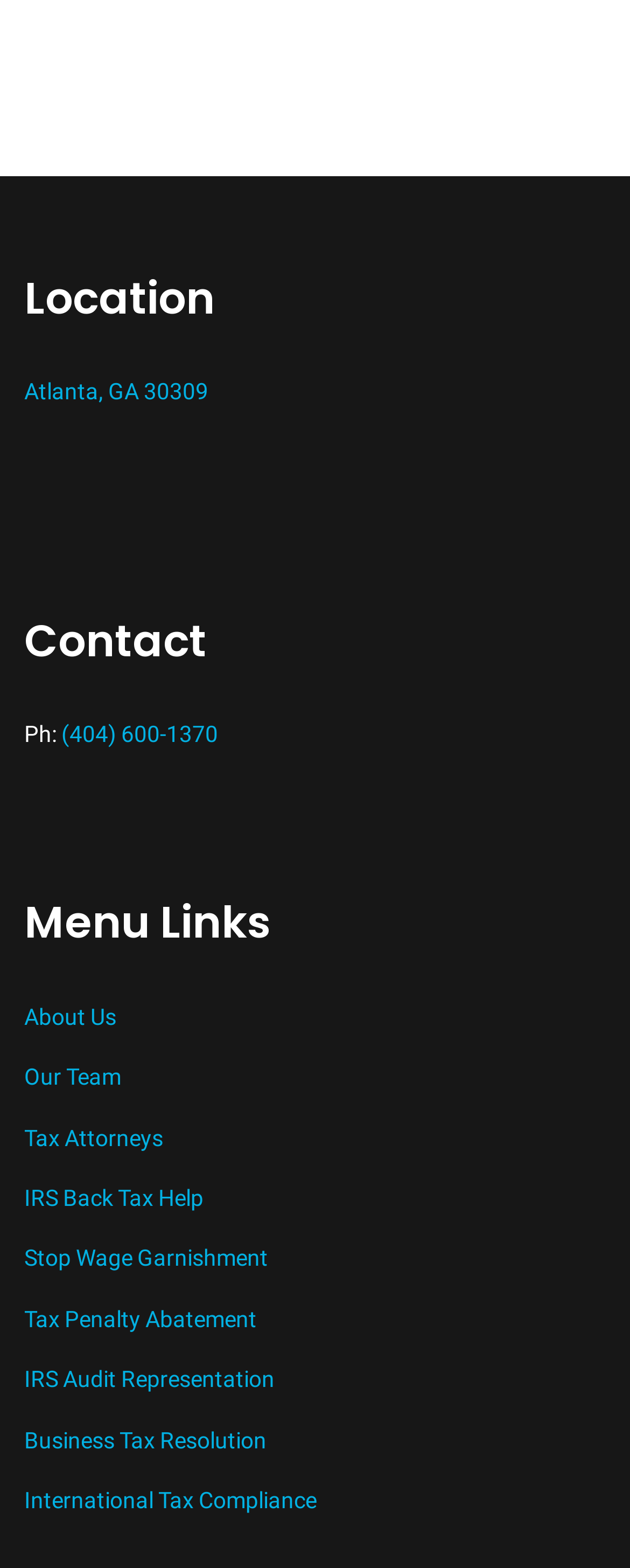Based on the visual content of the image, answer the question thoroughly: How many menu links are there?

The menu links can be found in the 'Menu Links' section, which is a heading element. Under this heading, there are 9 link elements, each with a different text, such as 'About Us', 'Our Team', 'Tax Attorneys', and so on. Therefore, there are 9 menu links in total.